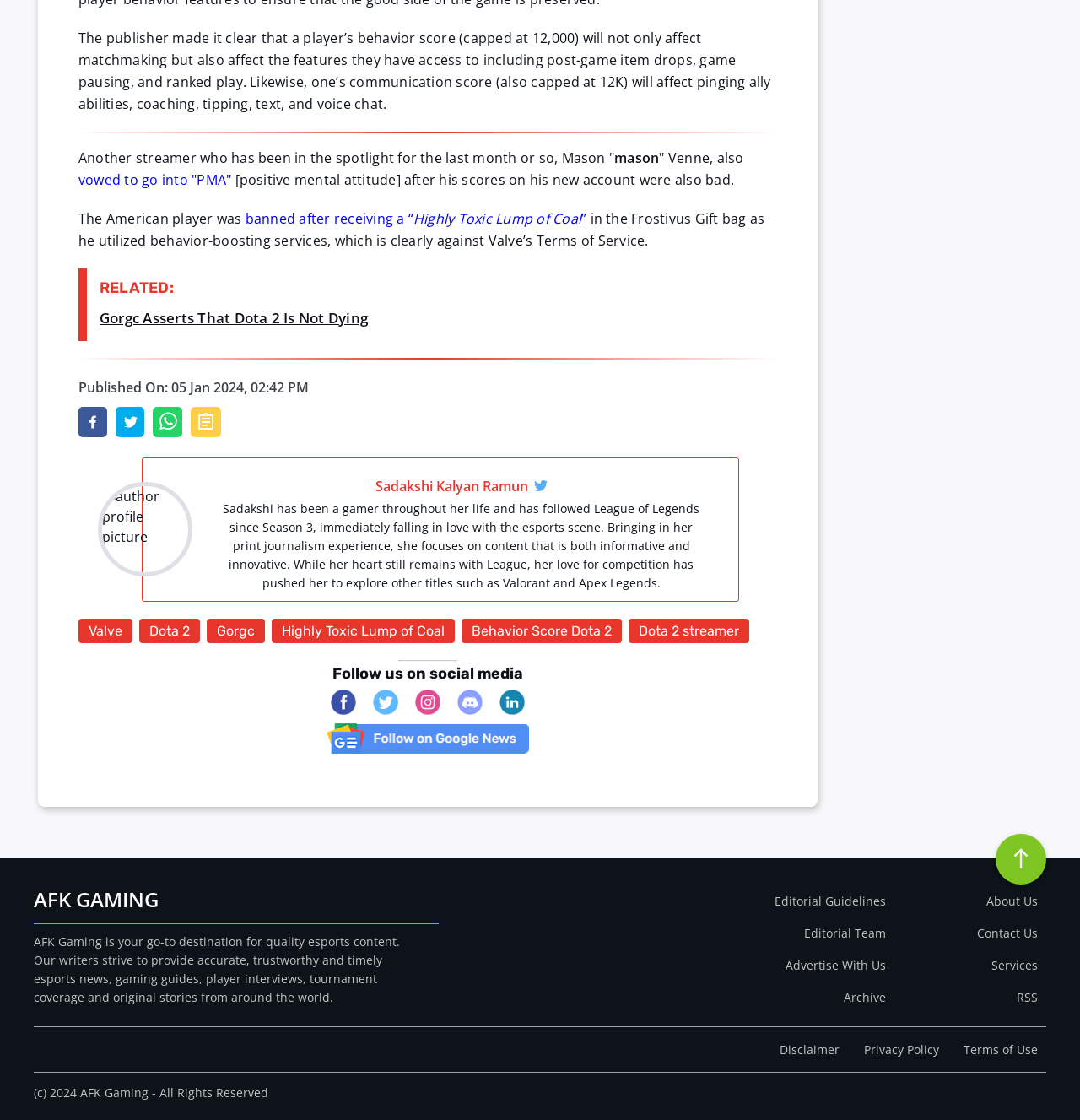How many social media platforms are listed to follow?
From the screenshot, provide a brief answer in one word or phrase.

5